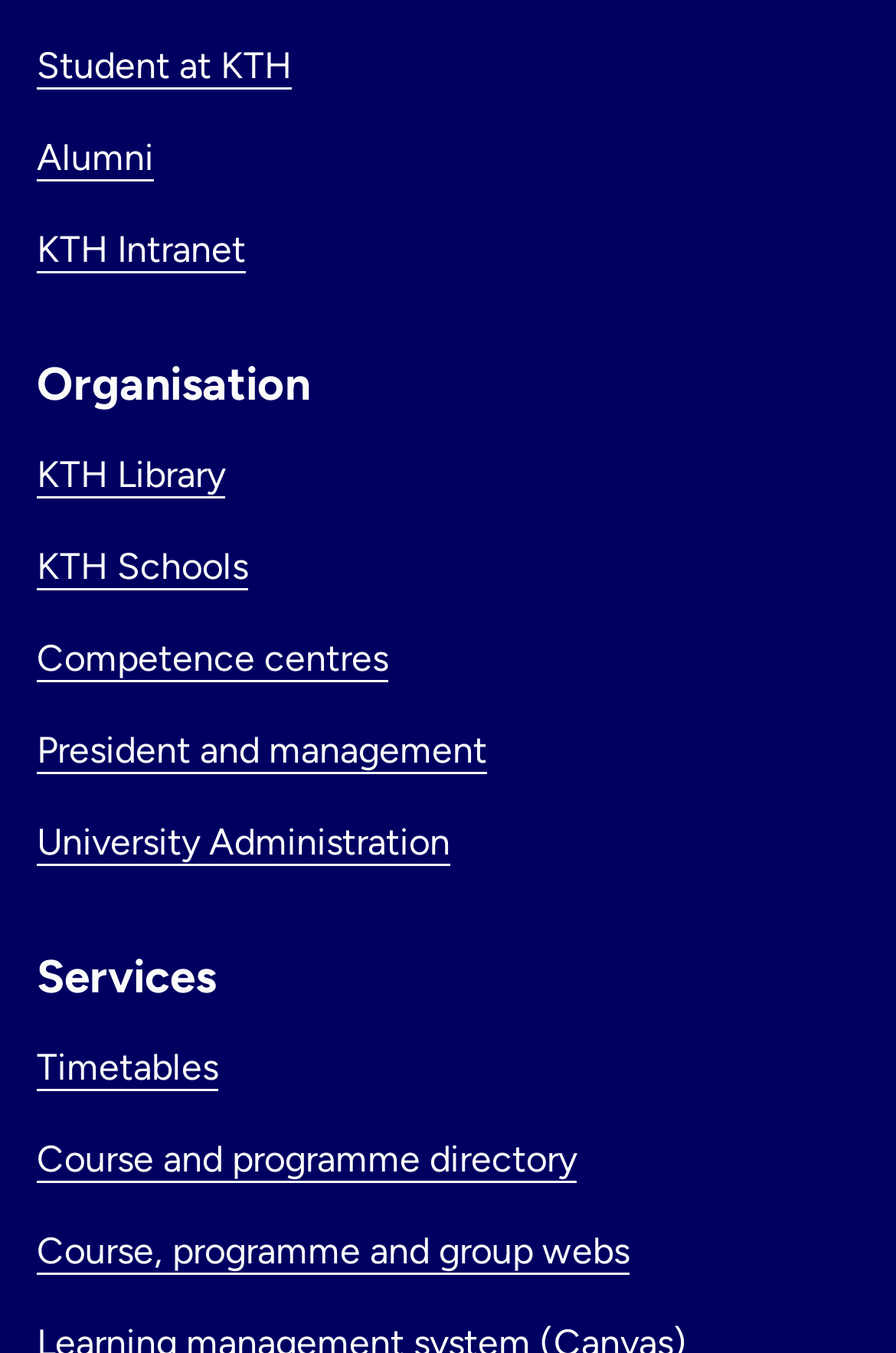What is the first link under Student at KTH?
Give a one-word or short phrase answer based on the image.

Alumni